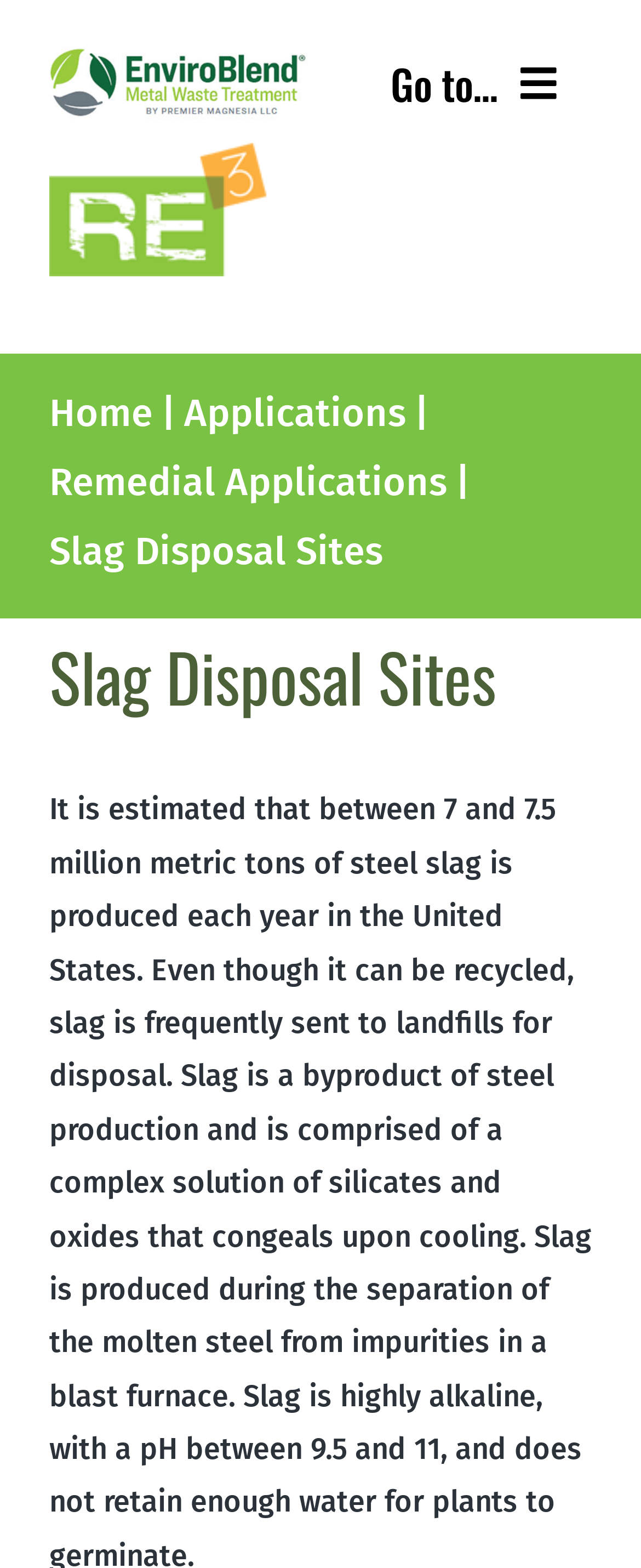Is there a logo on the webpage? Based on the image, give a response in one word or a short phrase.

Yes